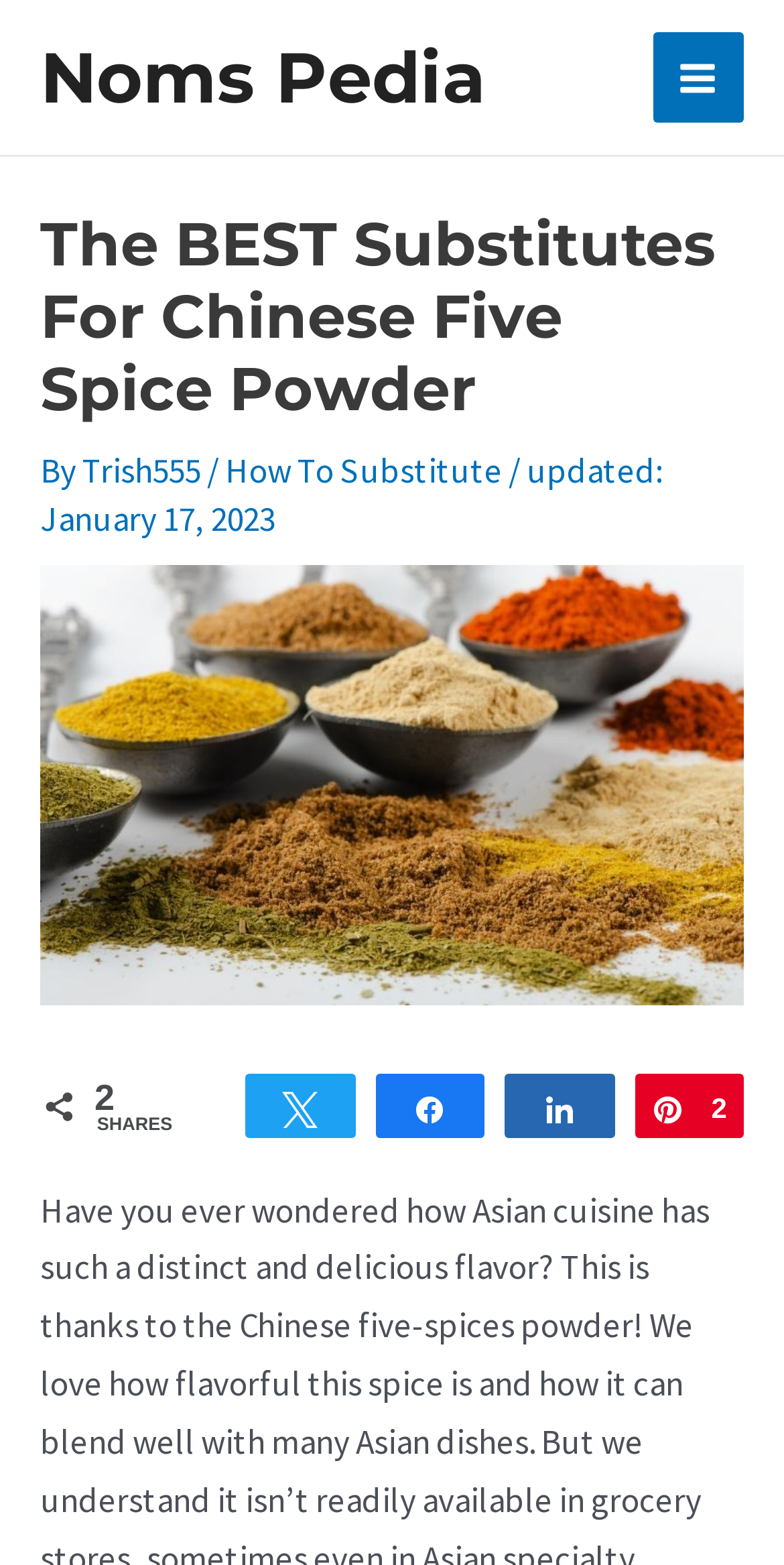Please specify the bounding box coordinates of the clickable region to carry out the following instruction: "Navigate to 'The Resolution Foundation'". The coordinates should be four float numbers between 0 and 1, in the format [left, top, right, bottom].

None